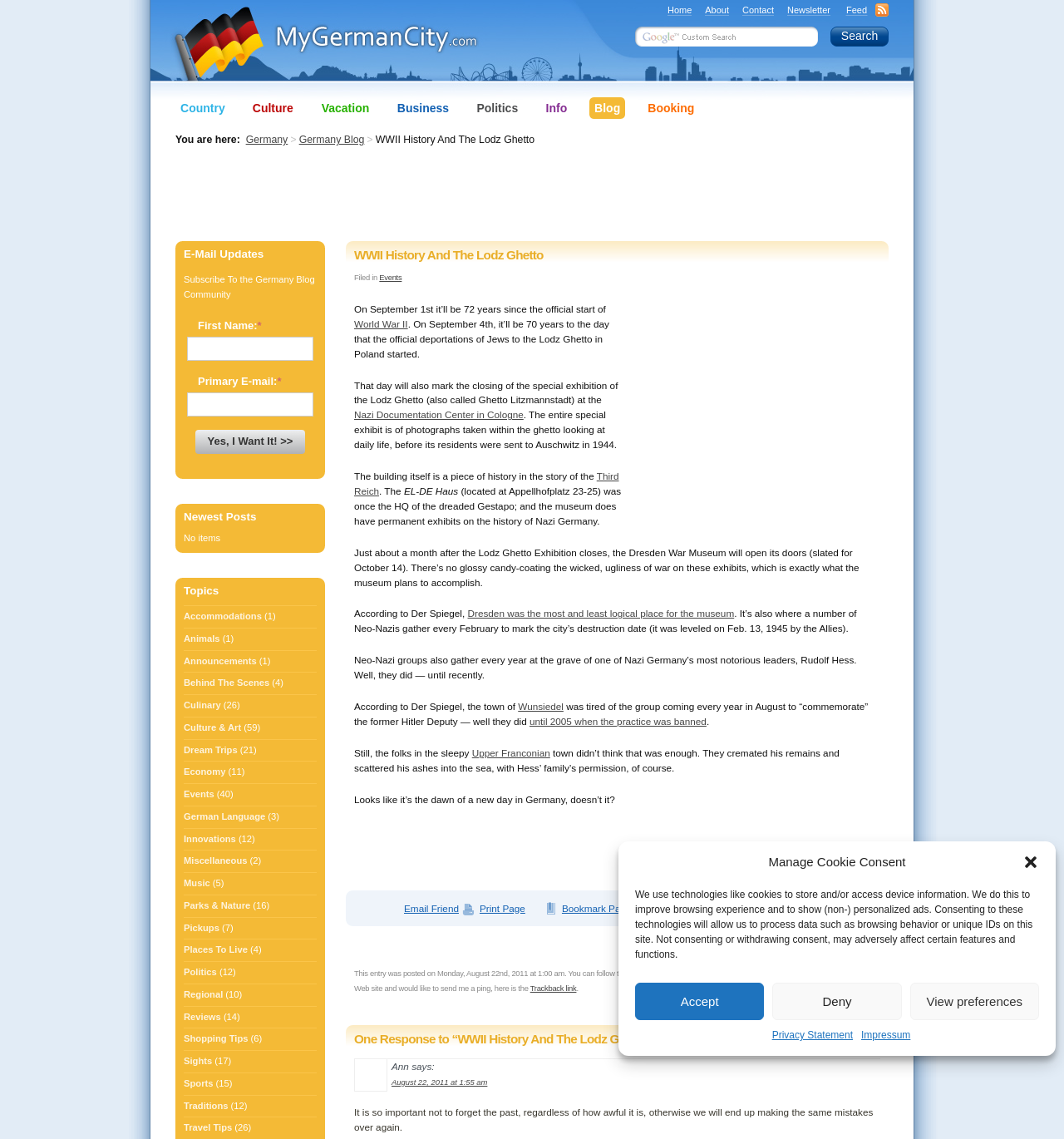Could you determine the bounding box coordinates of the clickable element to complete the instruction: "Click the 'Yes, I Want It! >>' button"? Provide the coordinates as four float numbers between 0 and 1, i.e., [left, top, right, bottom].

[0.184, 0.378, 0.287, 0.399]